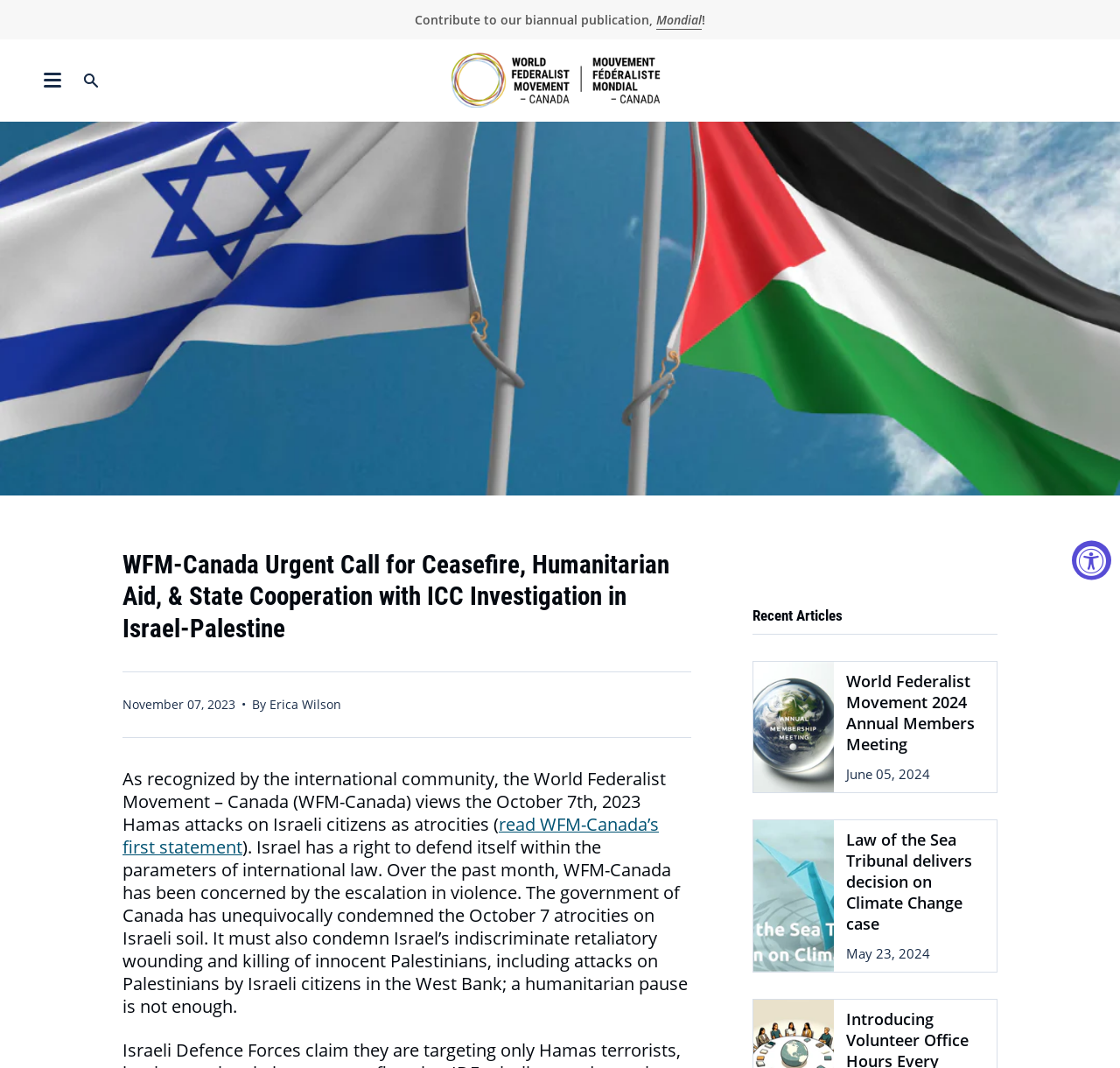What is the date of the article?
Based on the screenshot, respond with a single word or phrase.

November 07, 2023